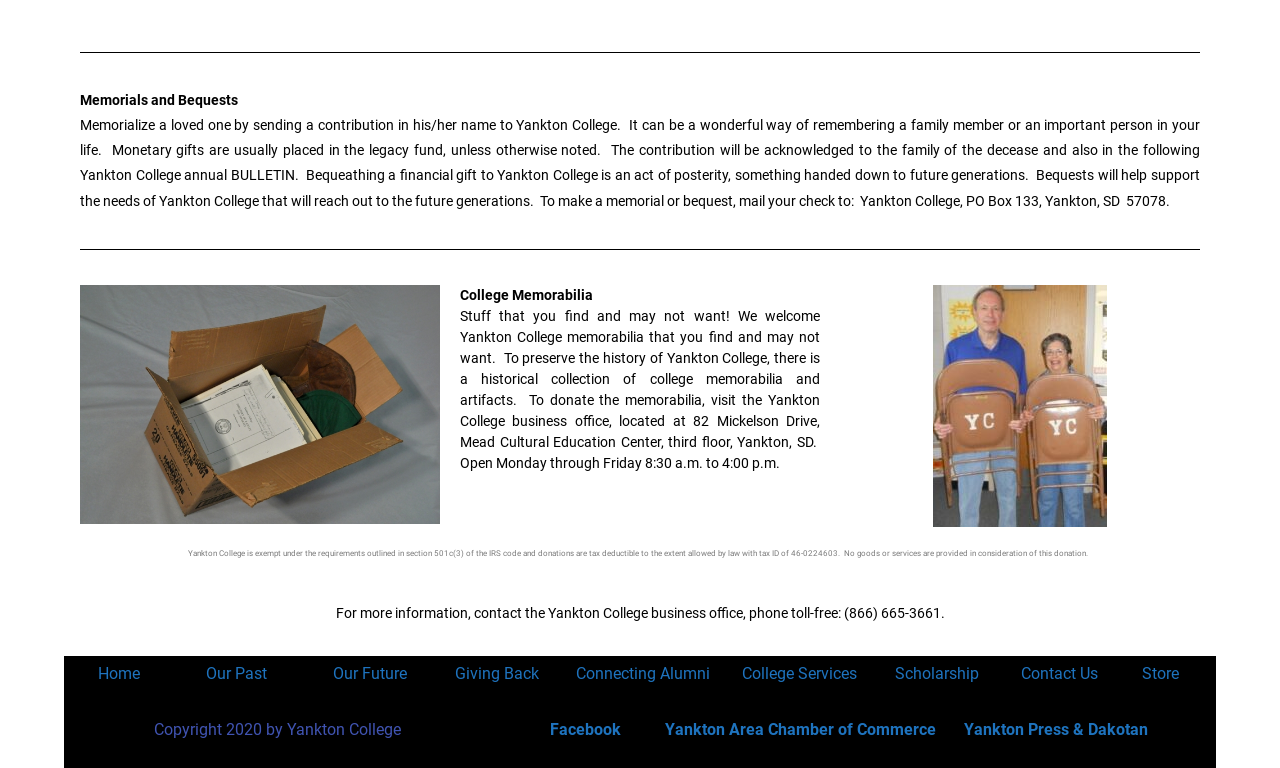Provide a brief response in the form of a single word or phrase:
What is the phone number to contact the Yankton College business office?

(866) 665-3661